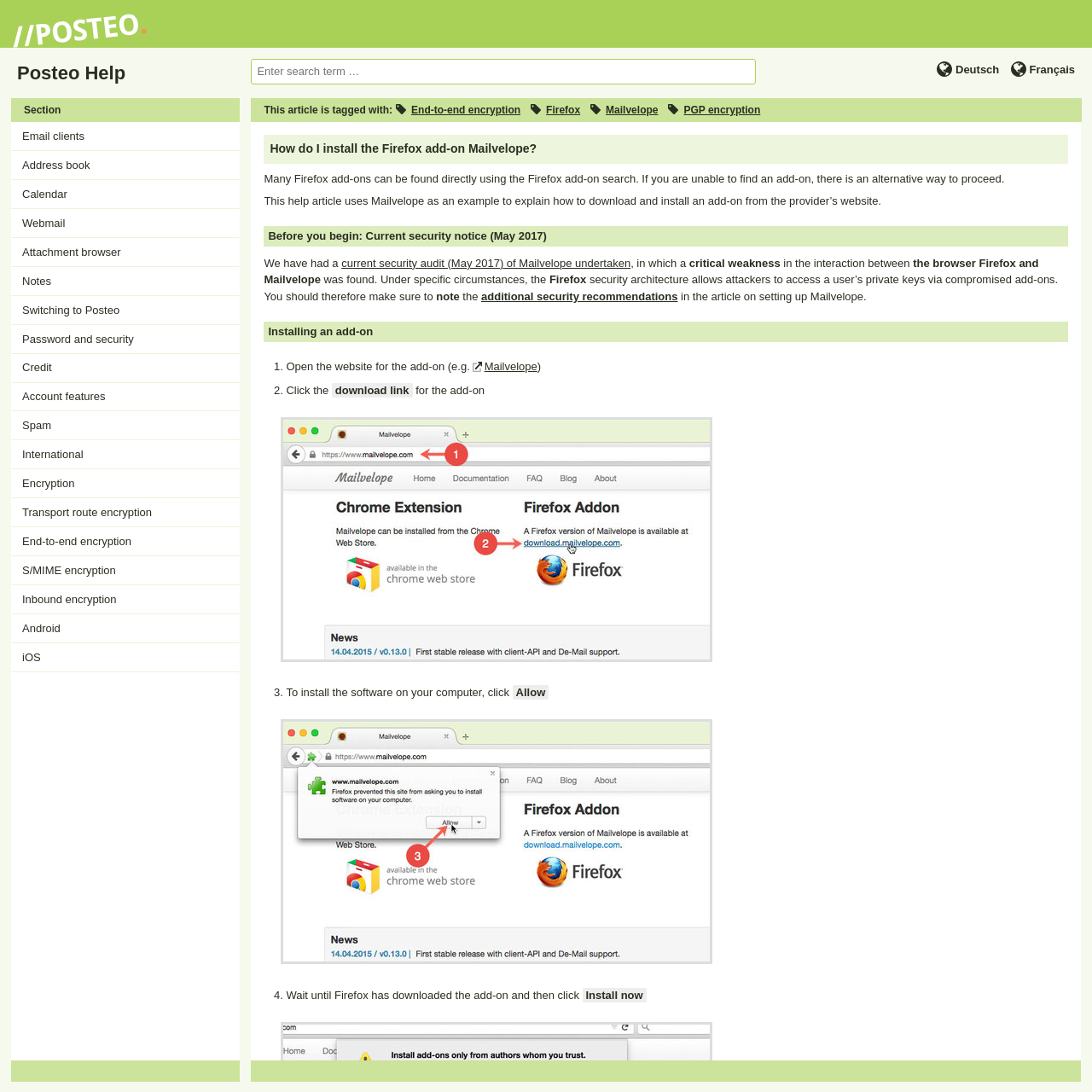Locate the bounding box coordinates of the clickable area to execute the instruction: "Search for something". Provide the coordinates as four float numbers between 0 and 1, represented as [left, top, right, bottom].

[0.23, 0.054, 0.692, 0.078]